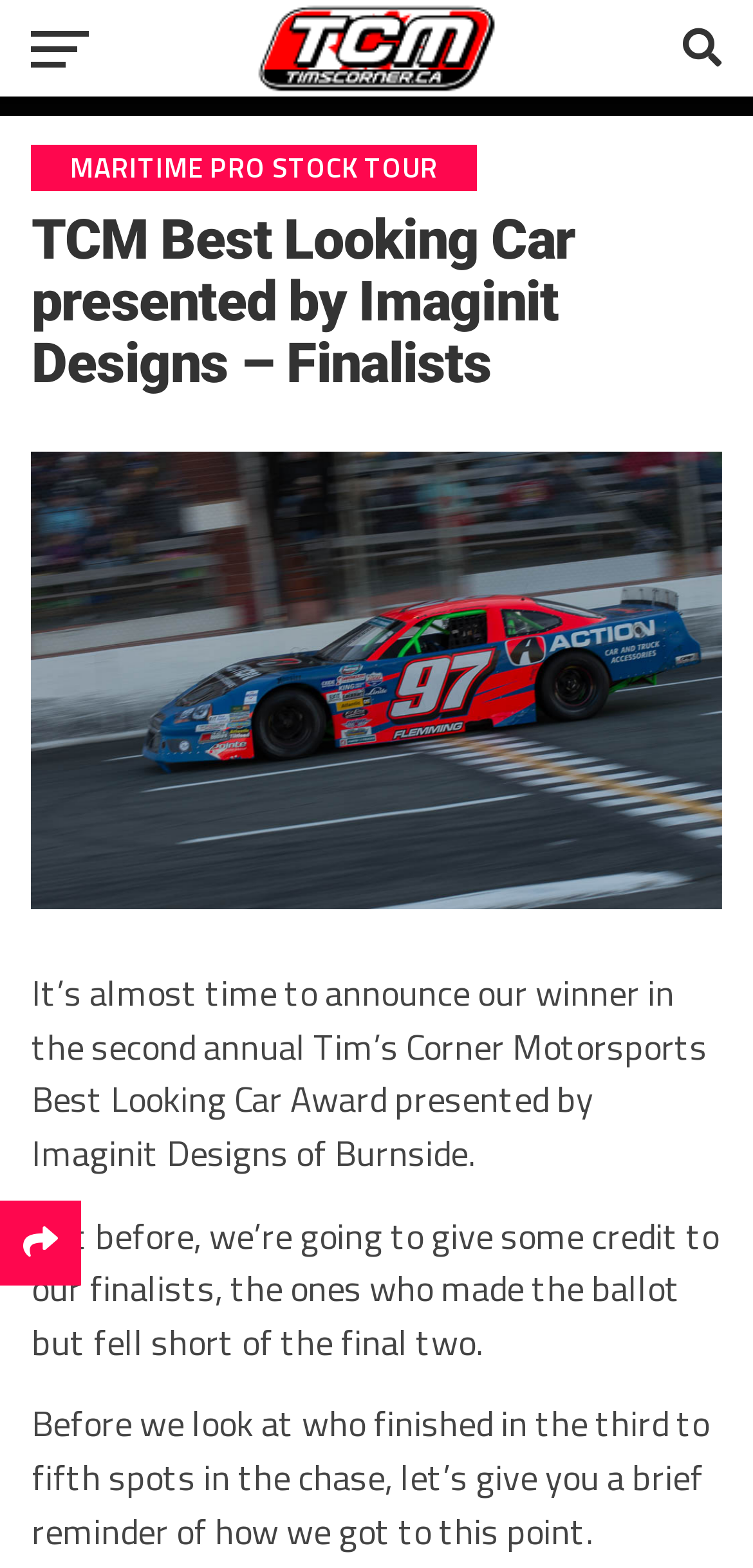Extract the bounding box coordinates for the UI element described as: "parent_node: Tim's Corner Motorsports".

[0.333, 0.039, 0.667, 0.069]